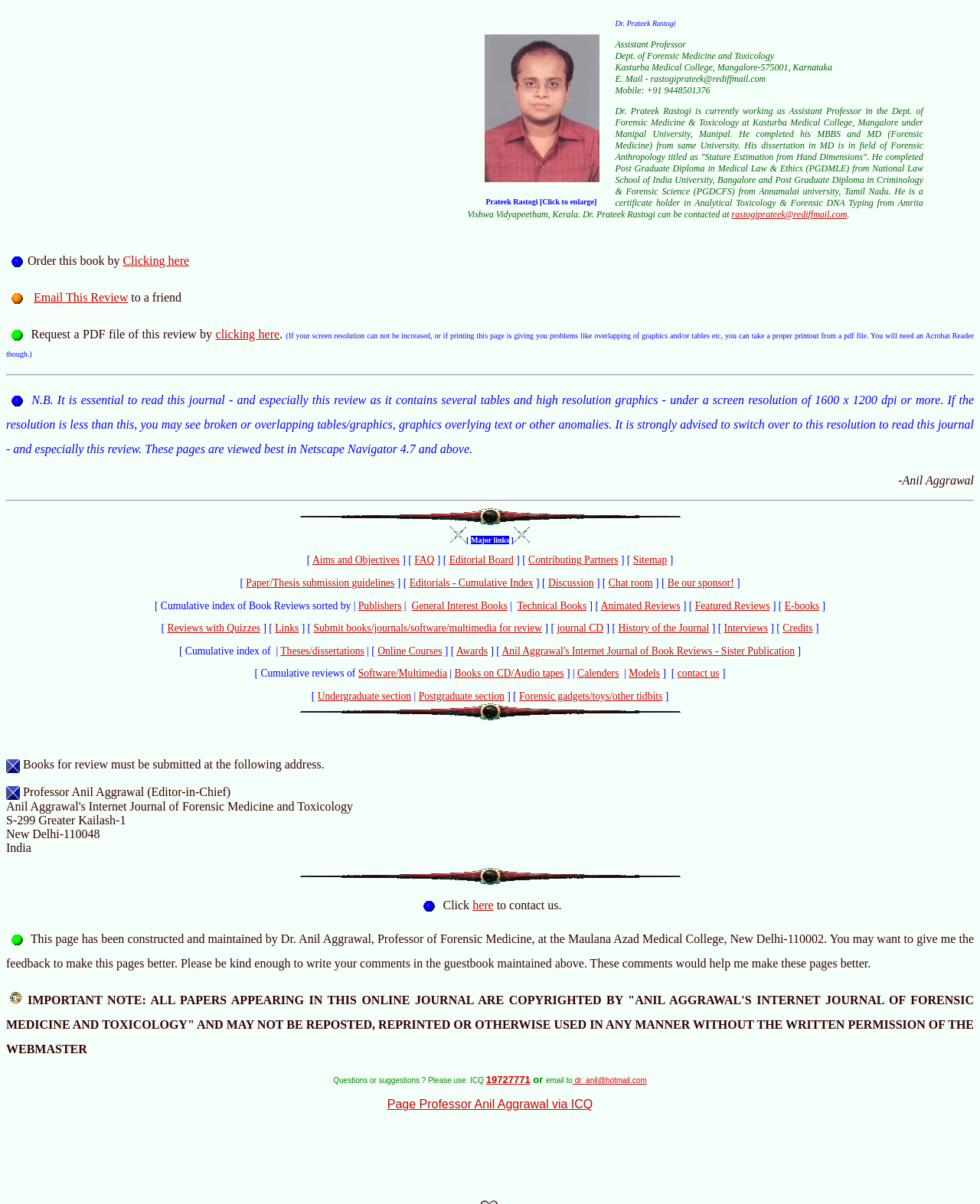Use a single word or phrase to answer the question: 
What is the email address of Dr. Prateek Rastogi?

rastogiprateek@rediffmail.com